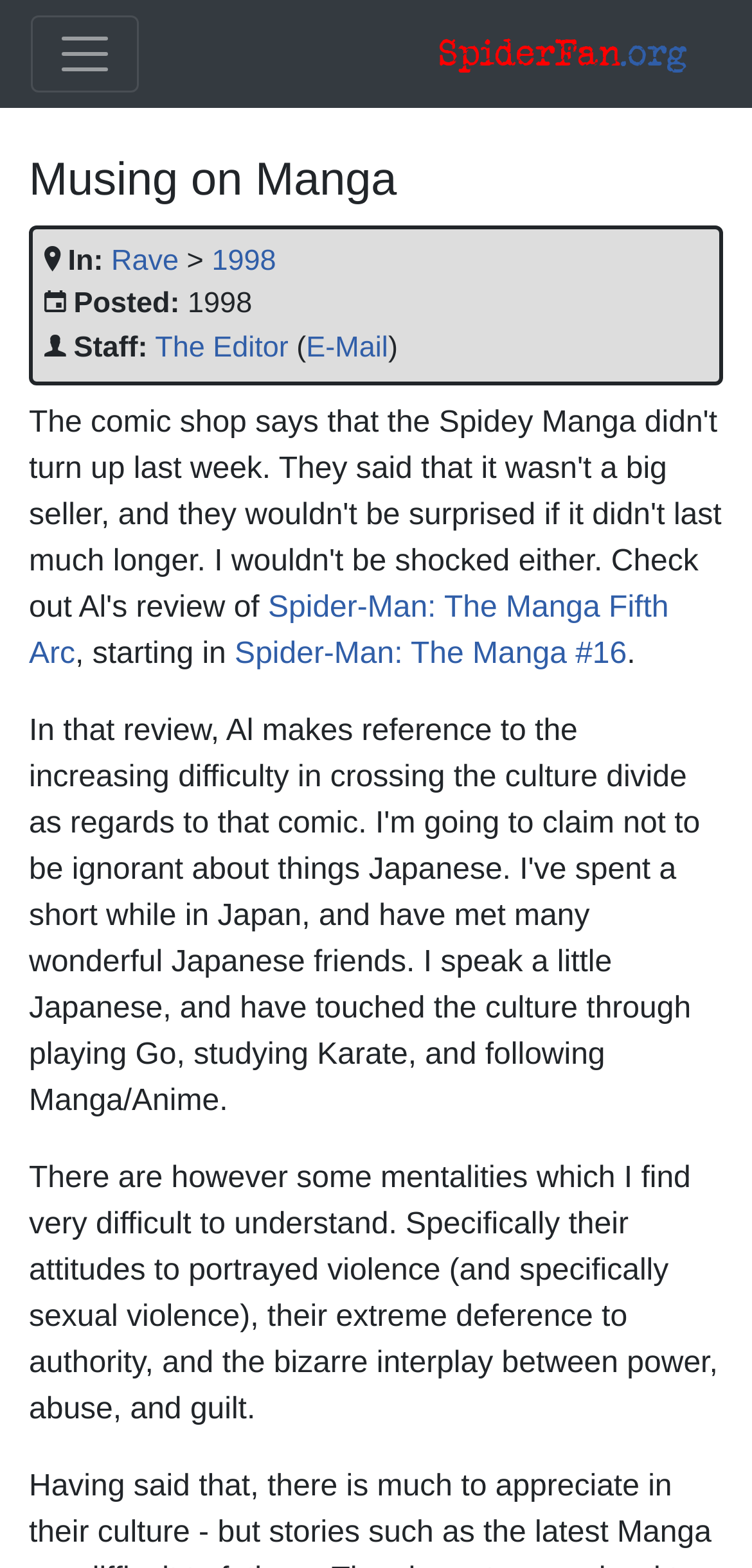What is the manga series mentioned?
Answer the question in a detailed and comprehensive manner.

The manga series can be found in the middle section of the webpage, where it is written as 'Spider-Man: The Manga Fifth Arc' and 'Spider-Man: The Manga #16'.